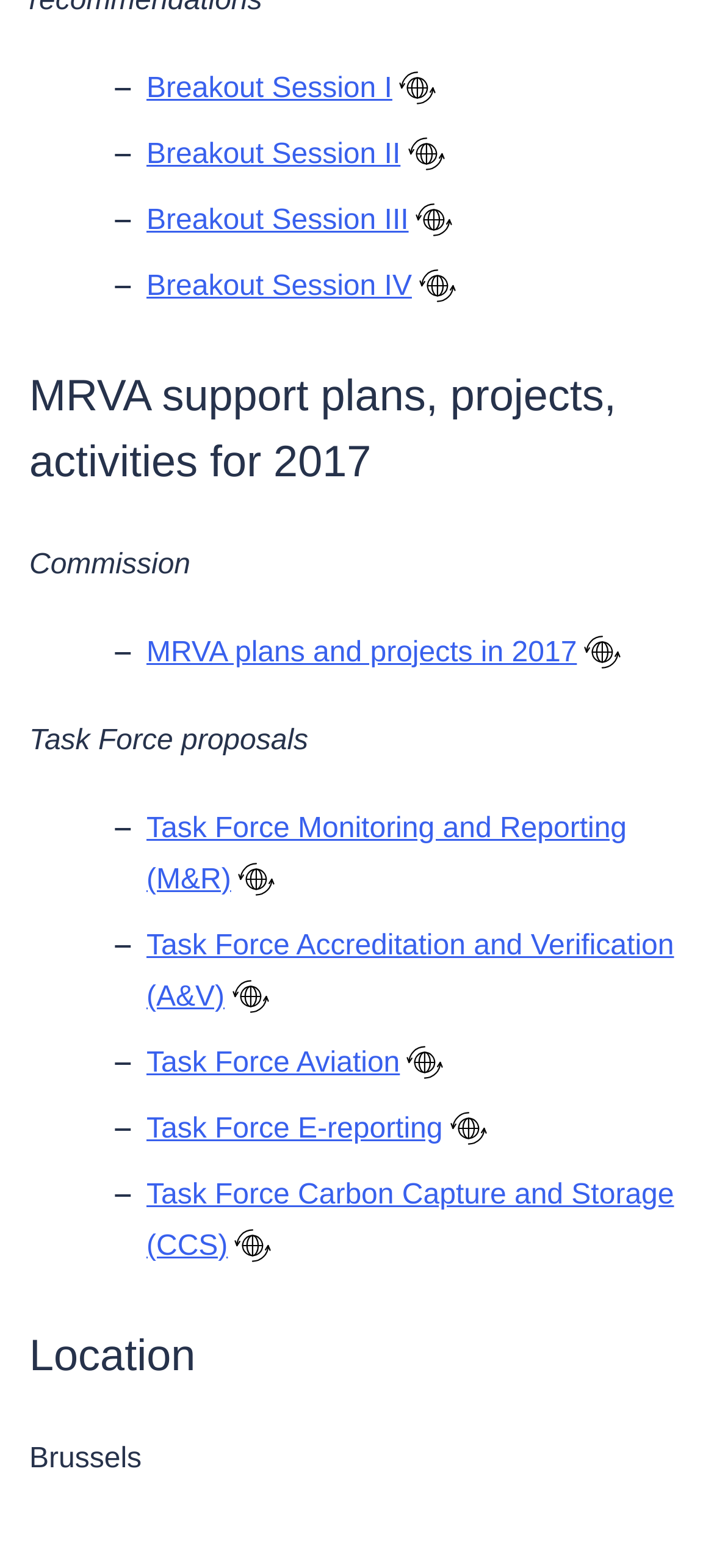Please specify the bounding box coordinates of the clickable section necessary to execute the following command: "Explore Task Force proposals".

[0.041, 0.462, 0.432, 0.482]